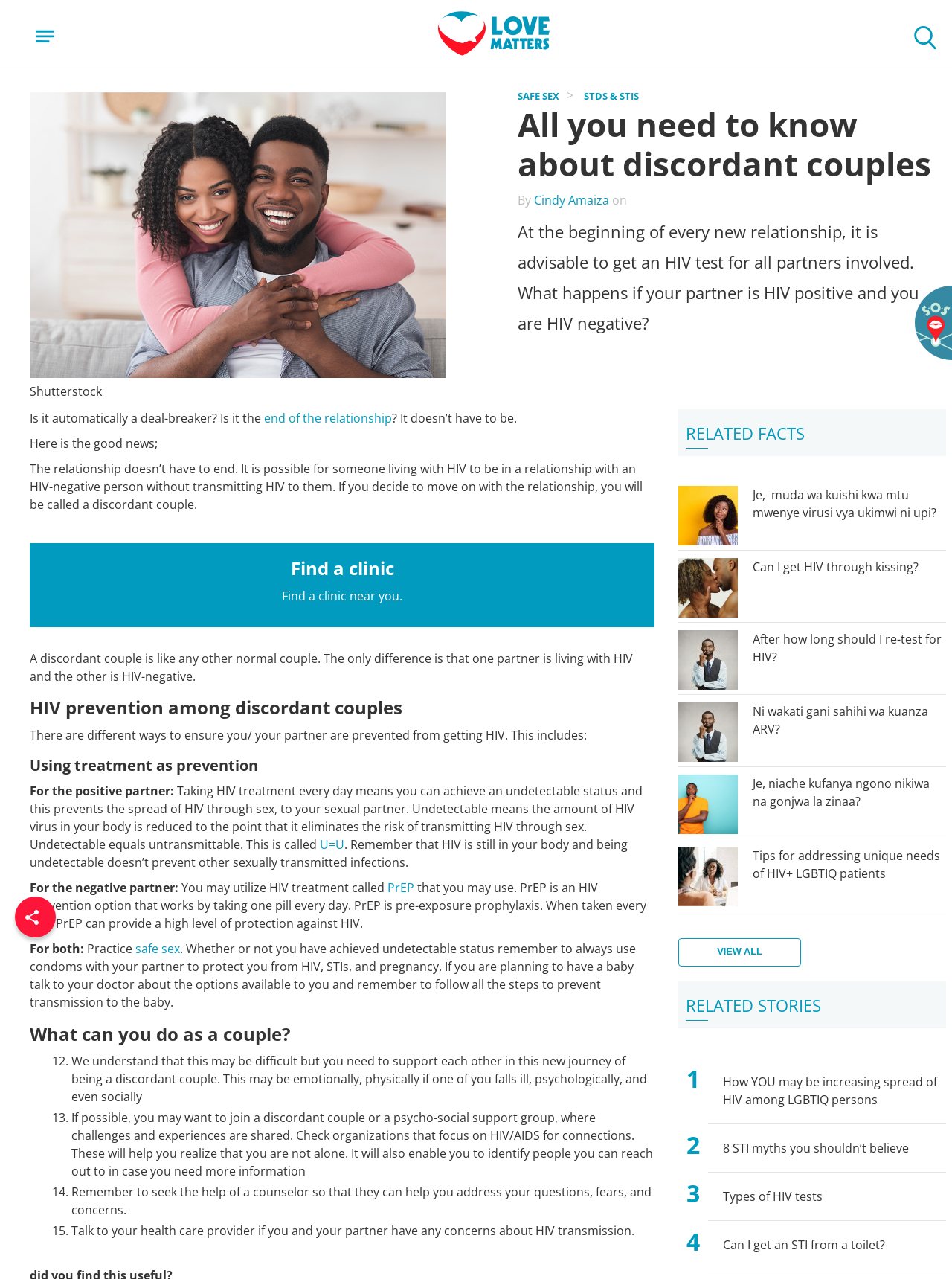Using the description "safe sex", predict the bounding box of the relevant HTML element.

[0.142, 0.735, 0.189, 0.748]